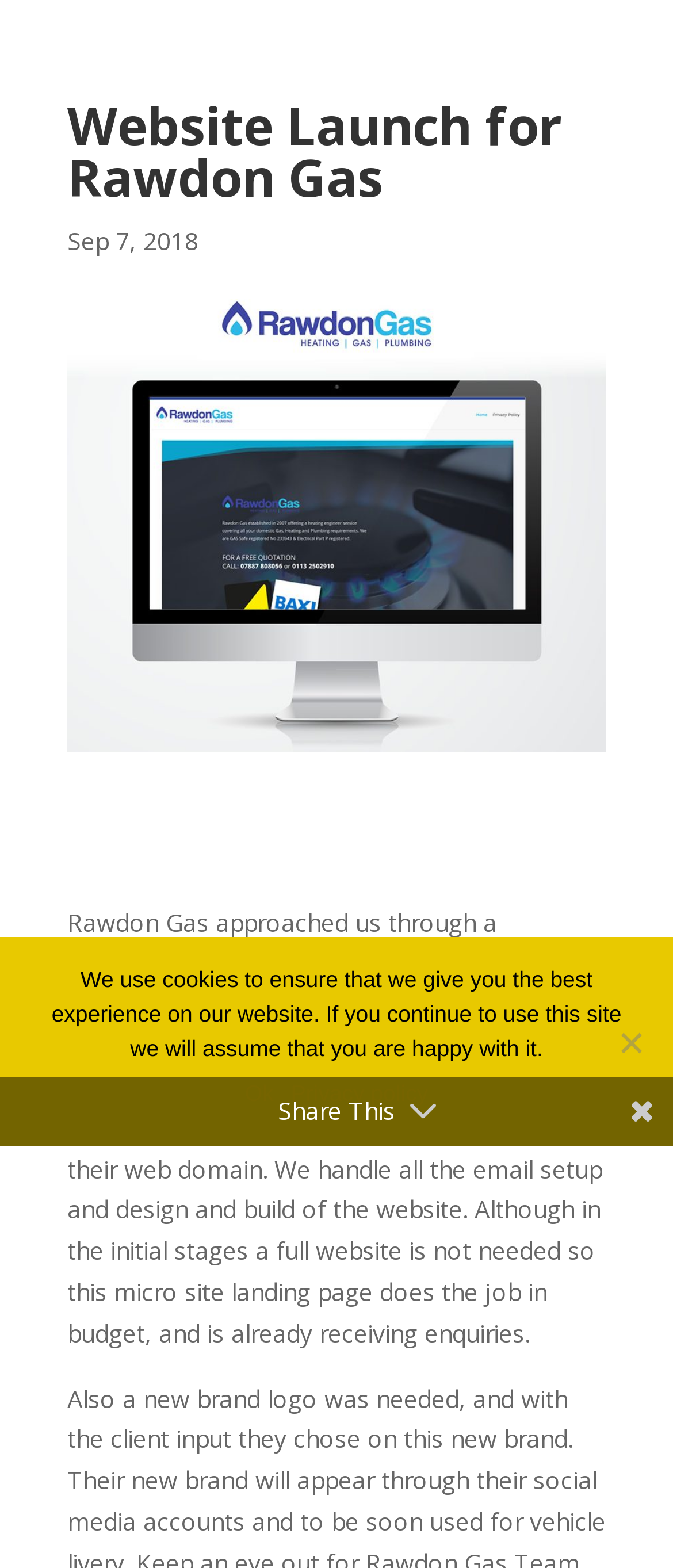Please respond to the question using a single word or phrase:
What is the option to dismiss the cookie notice?

Ok